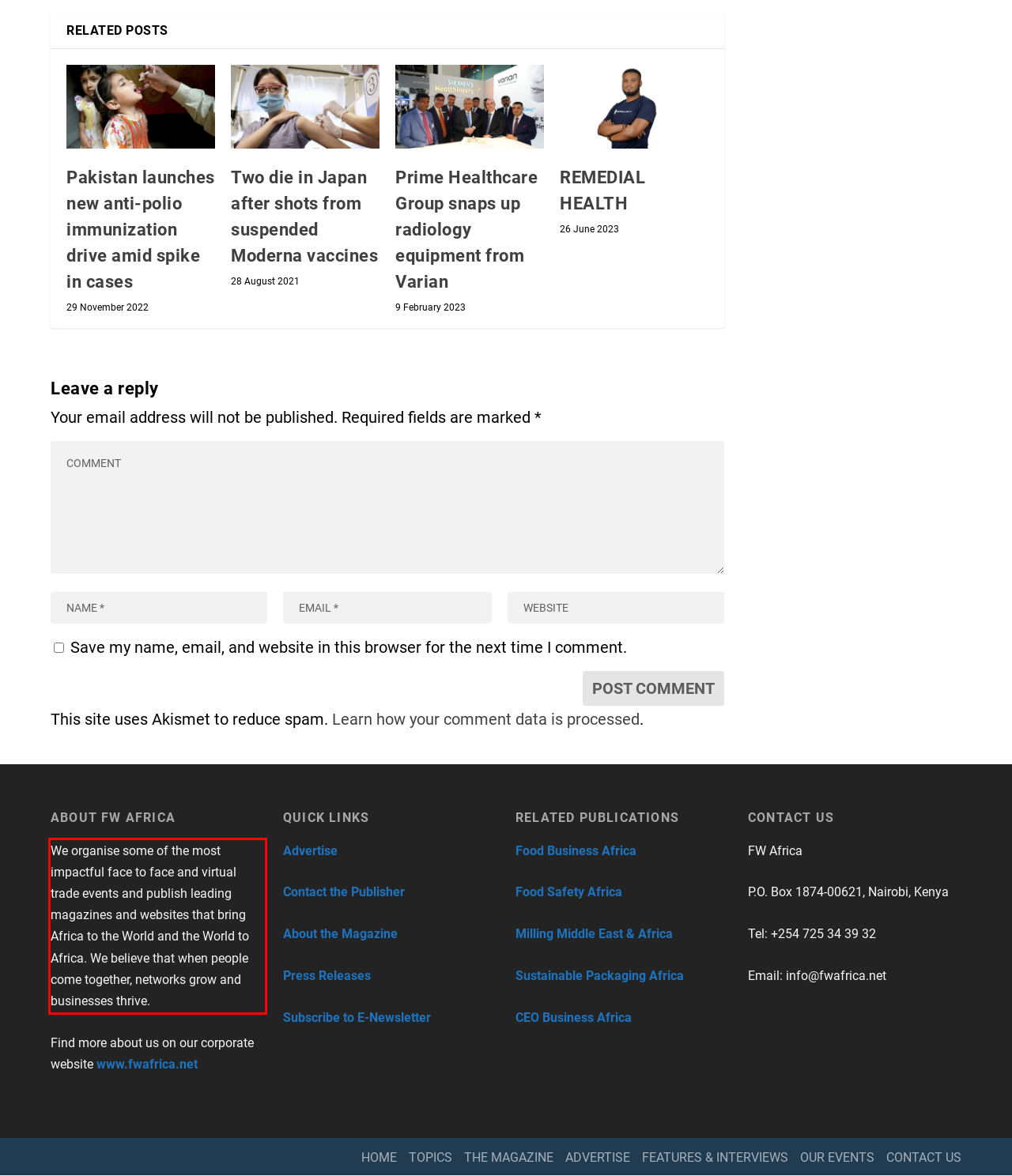Using the provided screenshot, read and generate the text content within the red-bordered area.

We organise some of the most impactful face to face and virtual trade events and publish leading magazines and websites that bring Africa to the World and the World to Africa. We believe that when people come together, networks grow and businesses thrive.